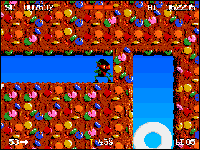What is located at the top corners of the screen?
Please provide a comprehensive and detailed answer to the question.

According to the caption, the top corners of the screen display gameplay elements, including a timer and score indicators, which emphasize the game's fast-paced nature.